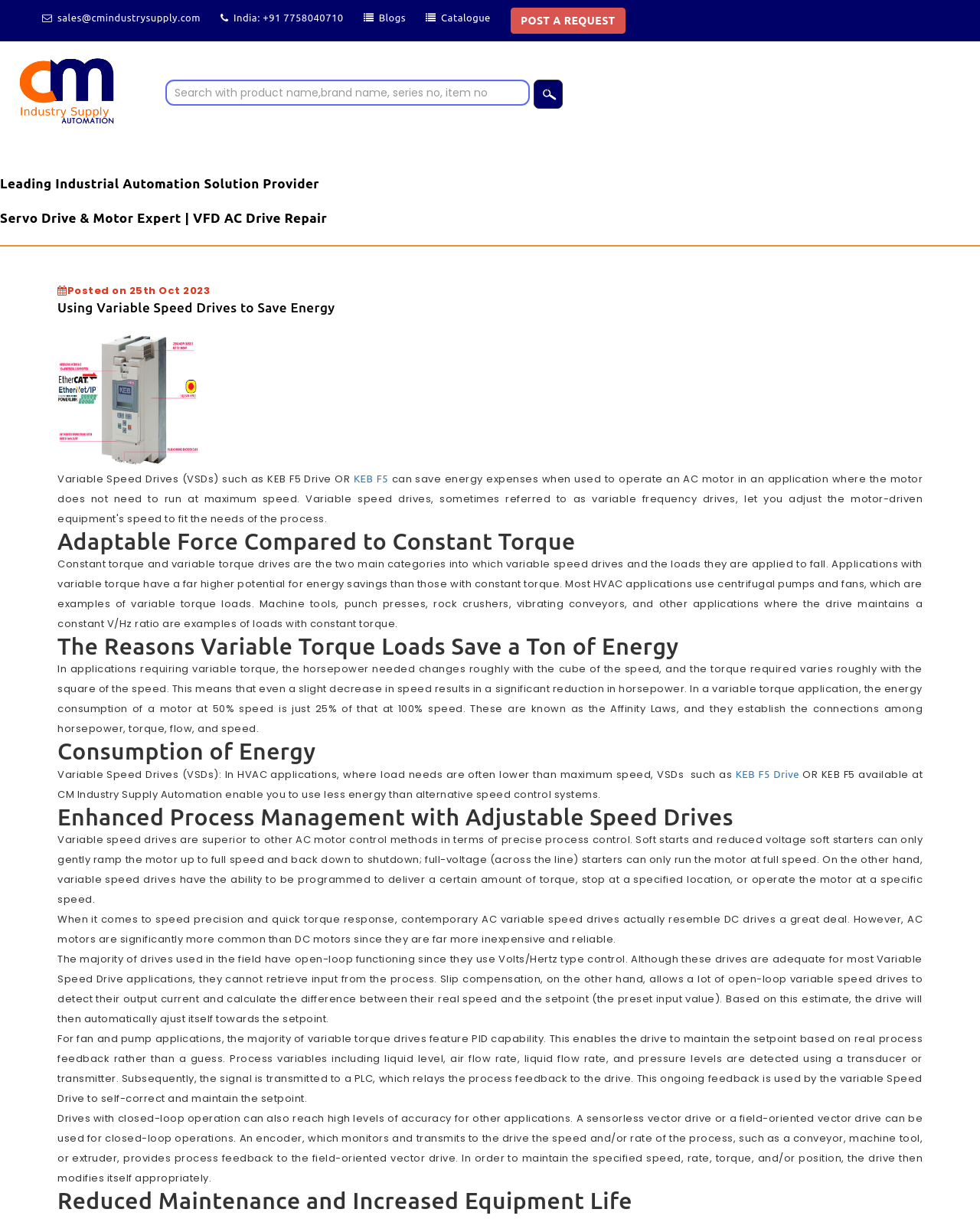Can you find the bounding box coordinates for the element to click on to achieve the instruction: "Learn about KEB F5 Drive"?

[0.361, 0.388, 0.396, 0.396]